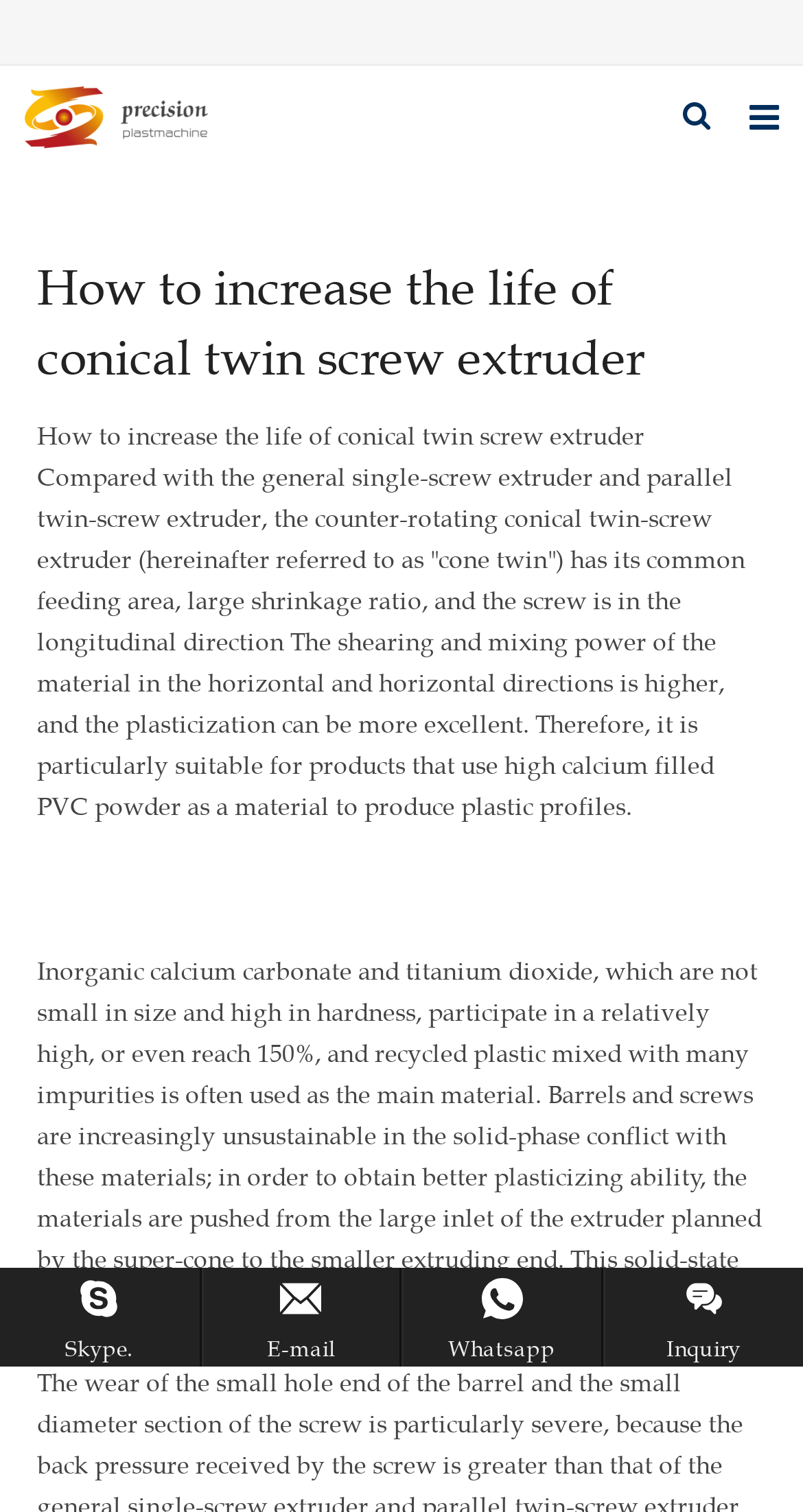Please find the bounding box coordinates of the element that needs to be clicked to perform the following instruction: "Click the Home link". The bounding box coordinates should be four float numbers between 0 and 1, represented as [left, top, right, bottom].

[0.009, 0.112, 0.991, 0.169]